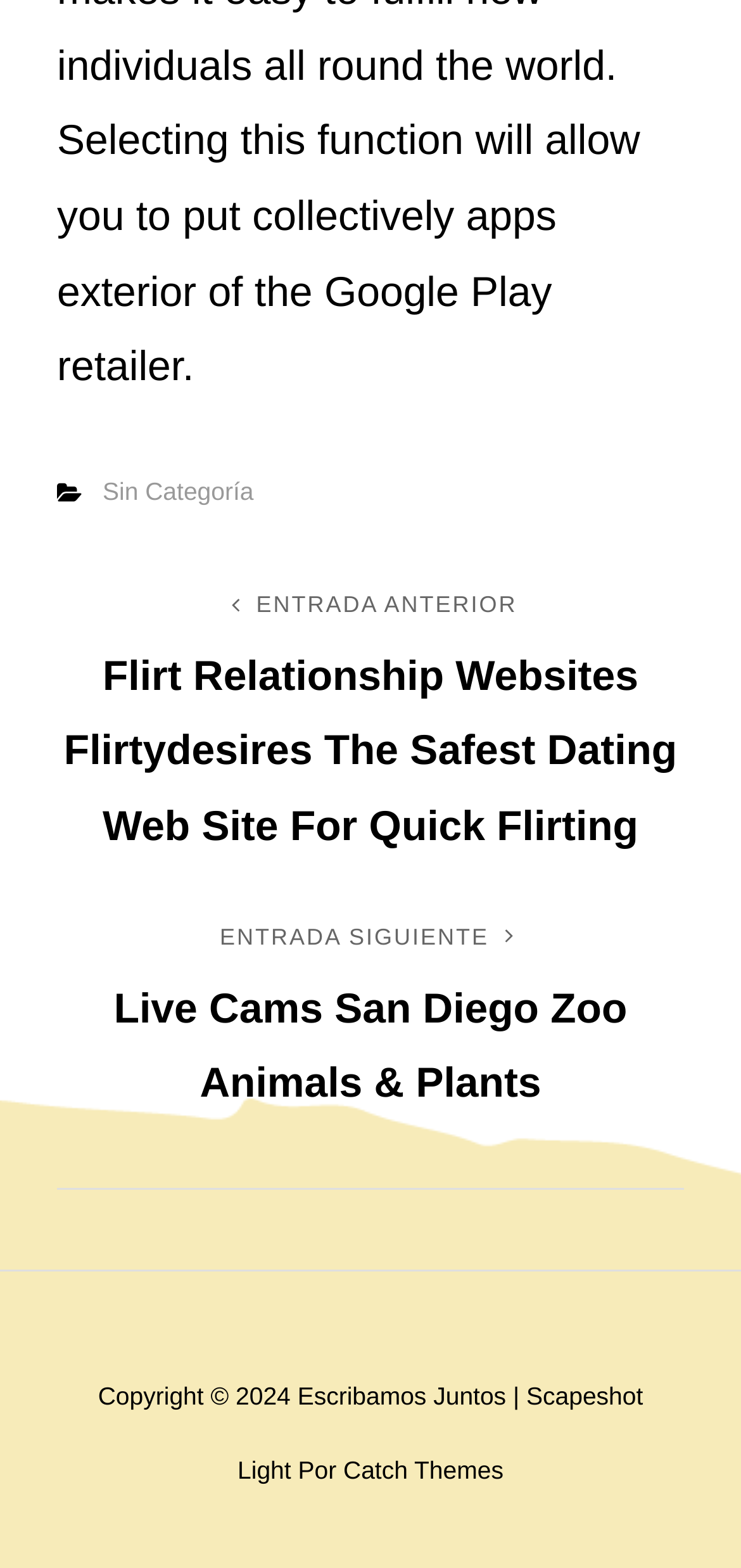Find the bounding box coordinates for the HTML element described in this sentence: "Catch Themes". Provide the coordinates as four float numbers between 0 and 1, in the format [left, top, right, bottom].

[0.463, 0.929, 0.679, 0.947]